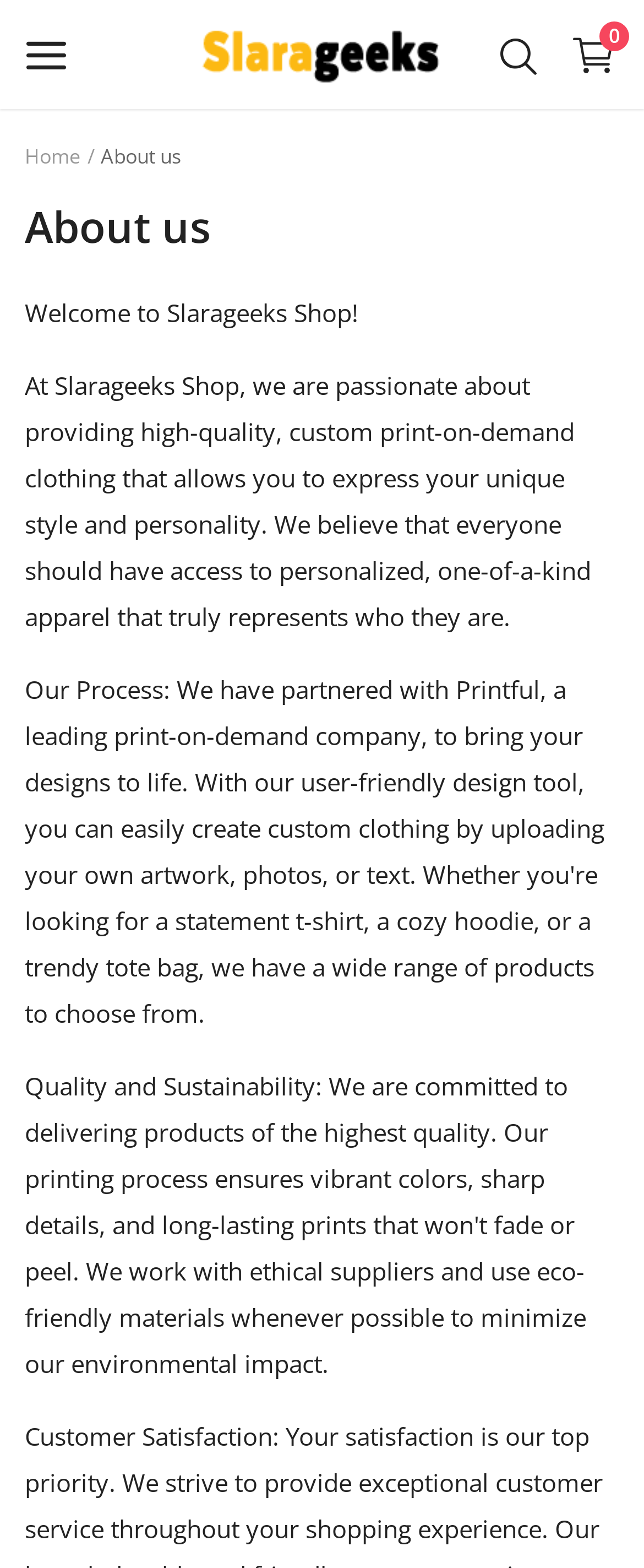Find the bounding box coordinates of the area that needs to be clicked in order to achieve the following instruction: "Click the logo". The coordinates should be specified as four float numbers between 0 and 1, i.e., [left, top, right, bottom].

[0.308, 0.013, 0.692, 0.057]